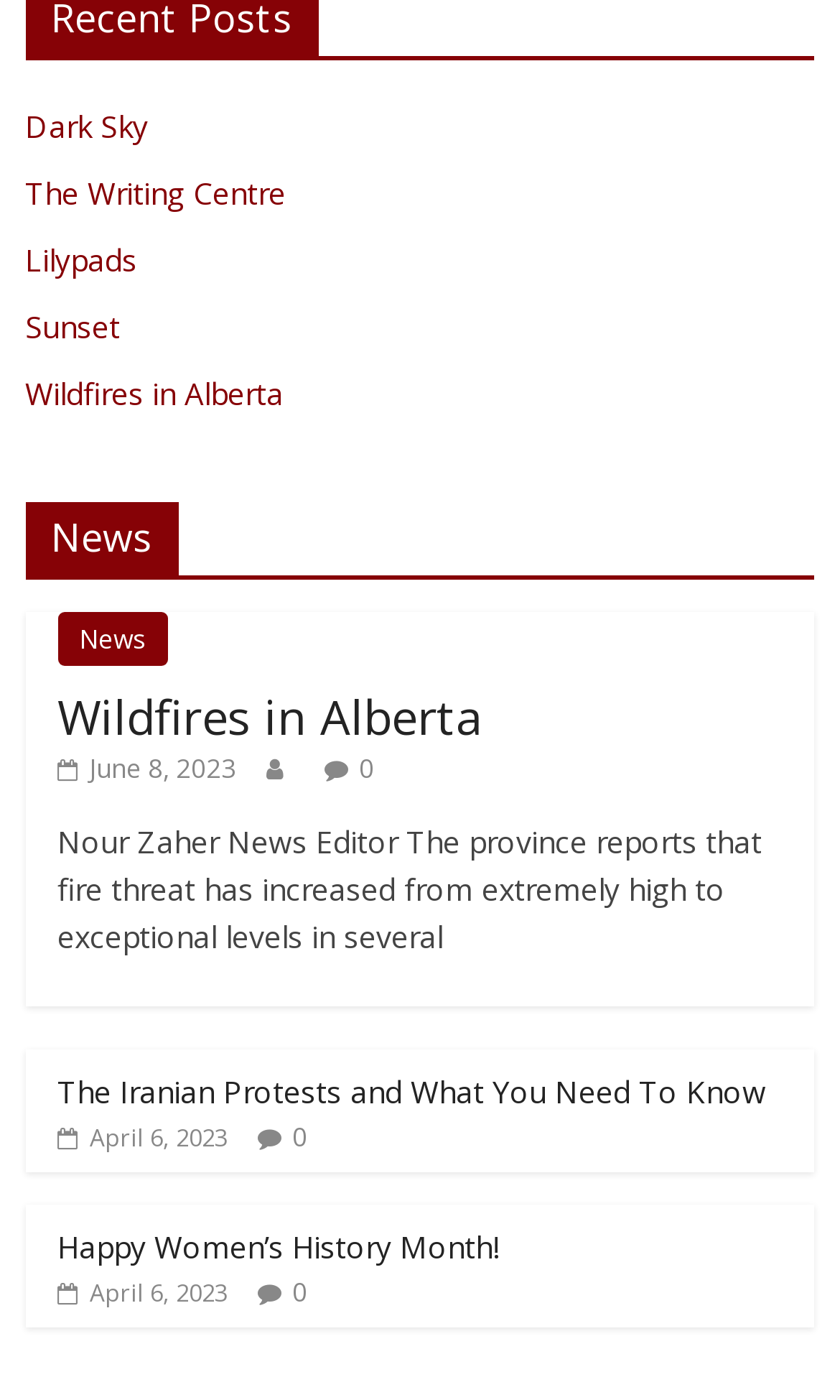Based on the image, please respond to the question with as much detail as possible:
What is the date of the second news article?

I found the link element with the text ' April 6, 2023' which is associated with the second news article 'The Iranian Protests and What You Need To Know'.